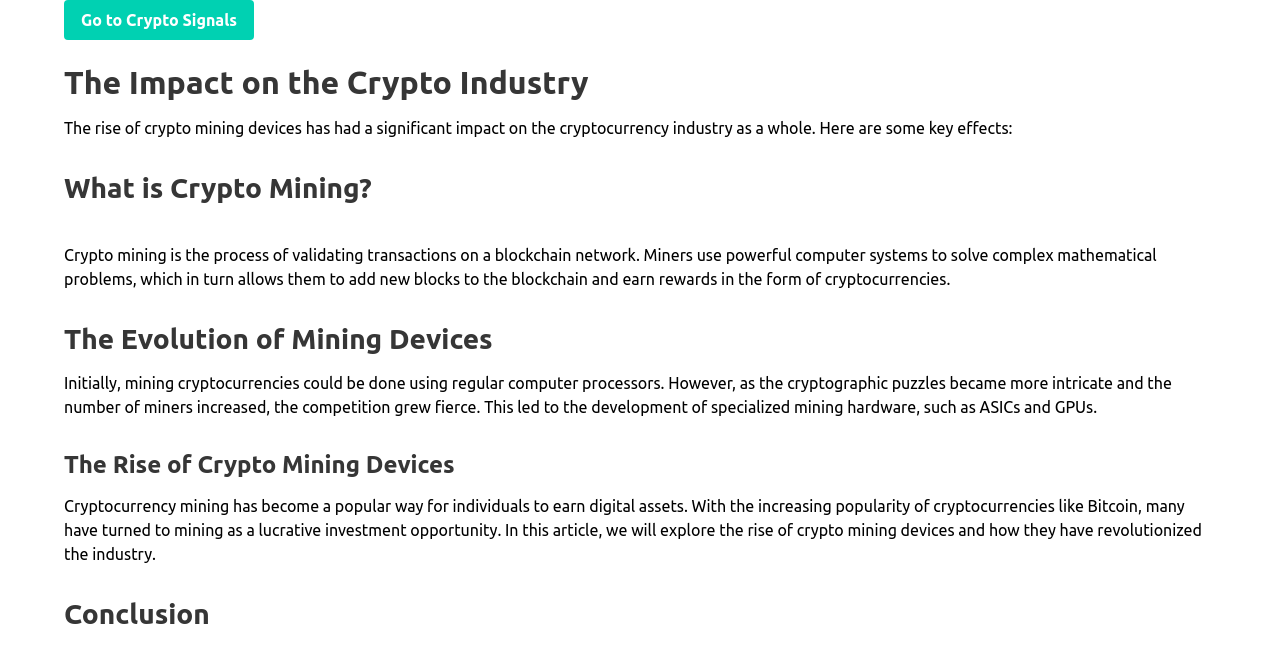Please specify the bounding box coordinates in the format (top-left x, top-left y, bottom-right x, bottom-right y), with all values as floating point numbers between 0 and 1. Identify the bounding box of the UI element described by: Go to Crypto Signals

[0.05, 0.0, 0.198, 0.062]